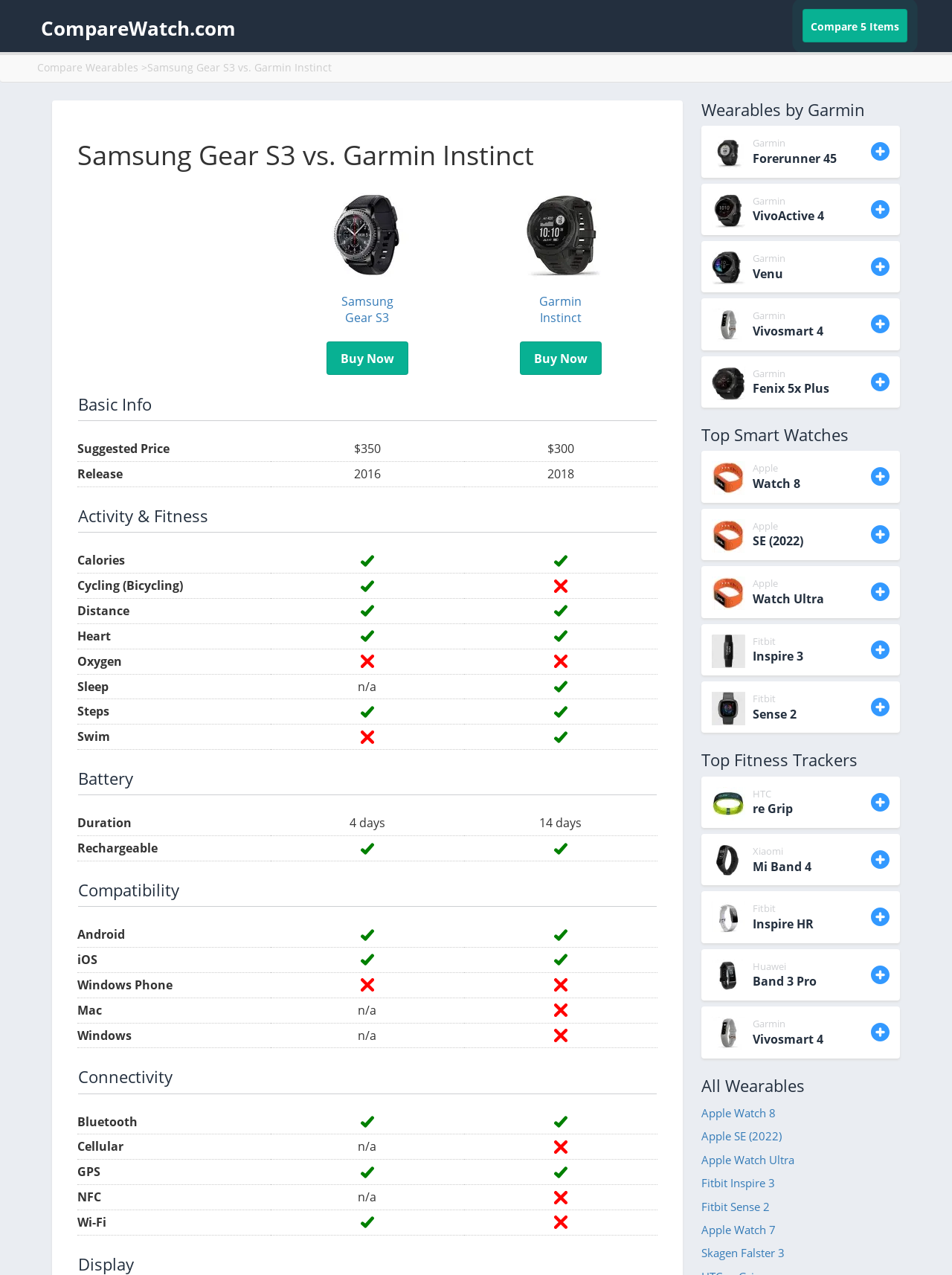Respond to the question below with a single word or phrase:
What is the release year of Garmin Instinct?

2018